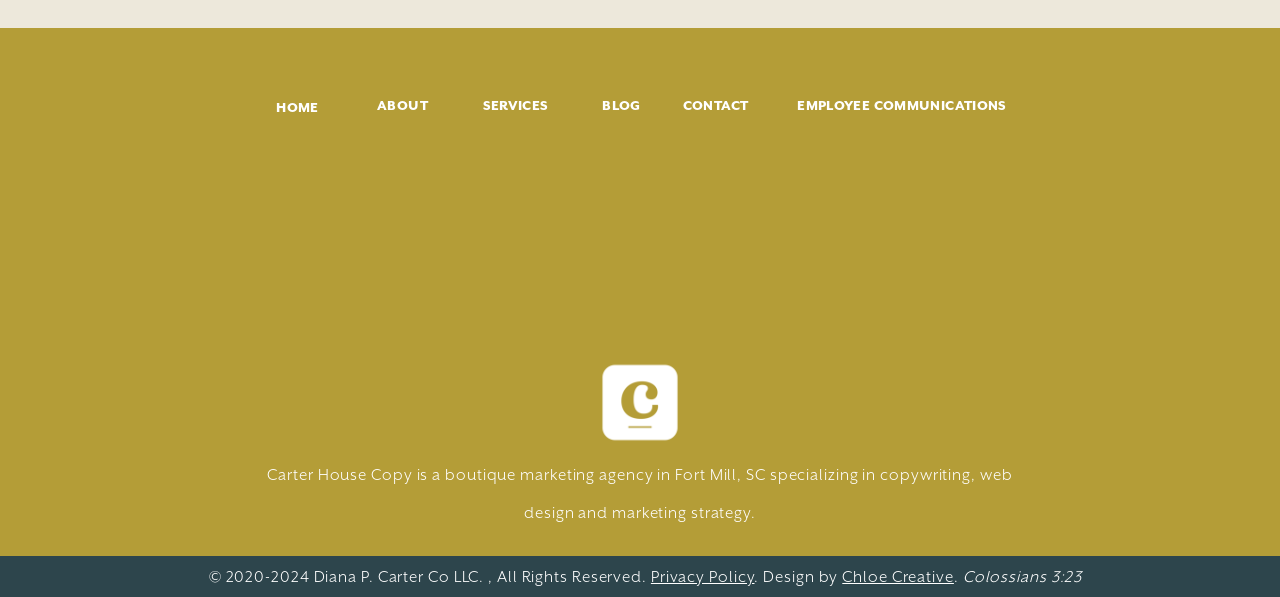What is the copyright year range?
Please respond to the question with as much detail as possible.

The StaticText element with bounding box coordinates [0.163, 0.951, 0.508, 0.982] contains the copyright information, which specifies the year range as 2020-2024.